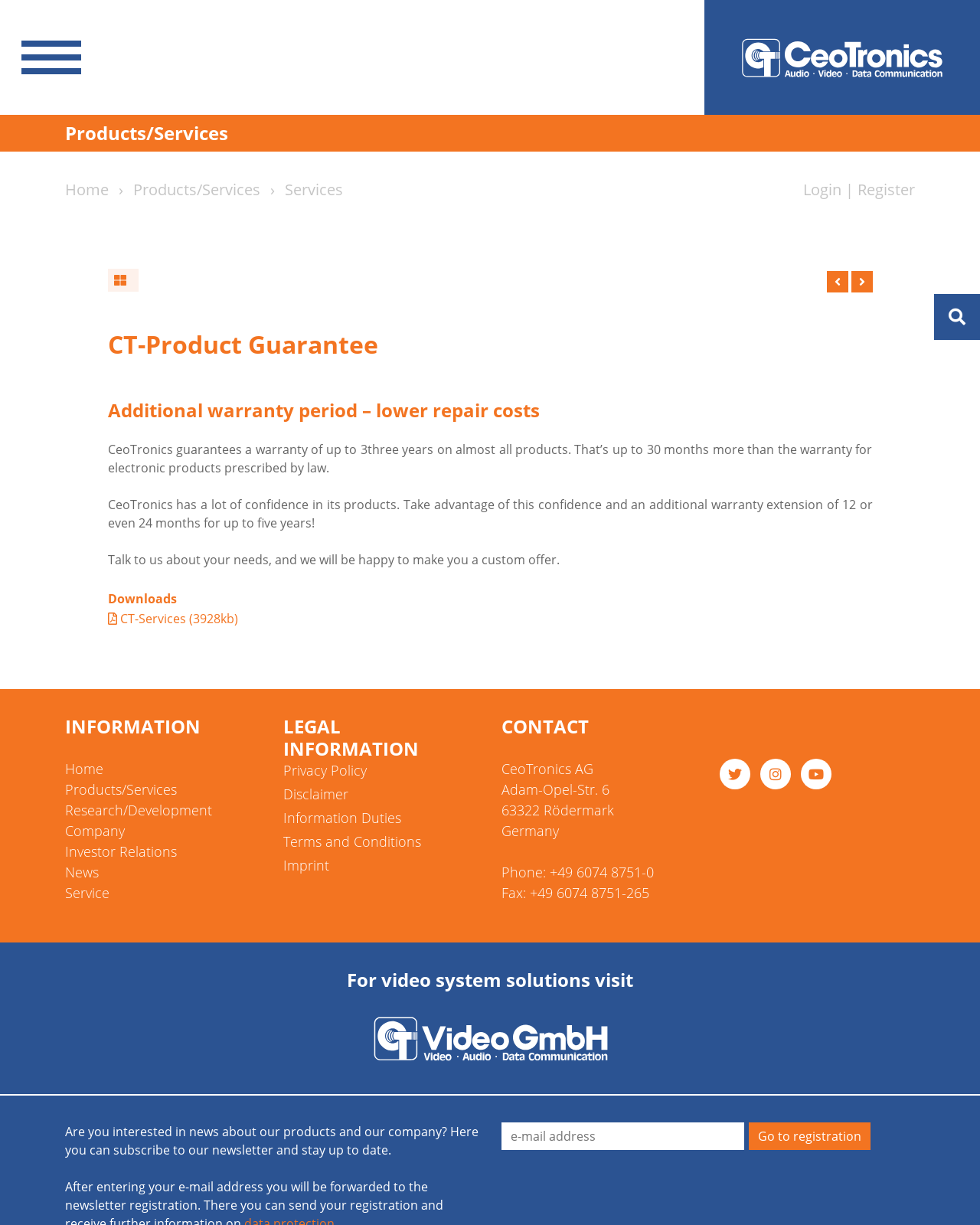Refer to the image and provide an in-depth answer to the question: 
What is the phone number of CeoTronics?

I found the phone number by looking at the contact information section, where it is stated as 'Phone: +49 6074 8751-0'.